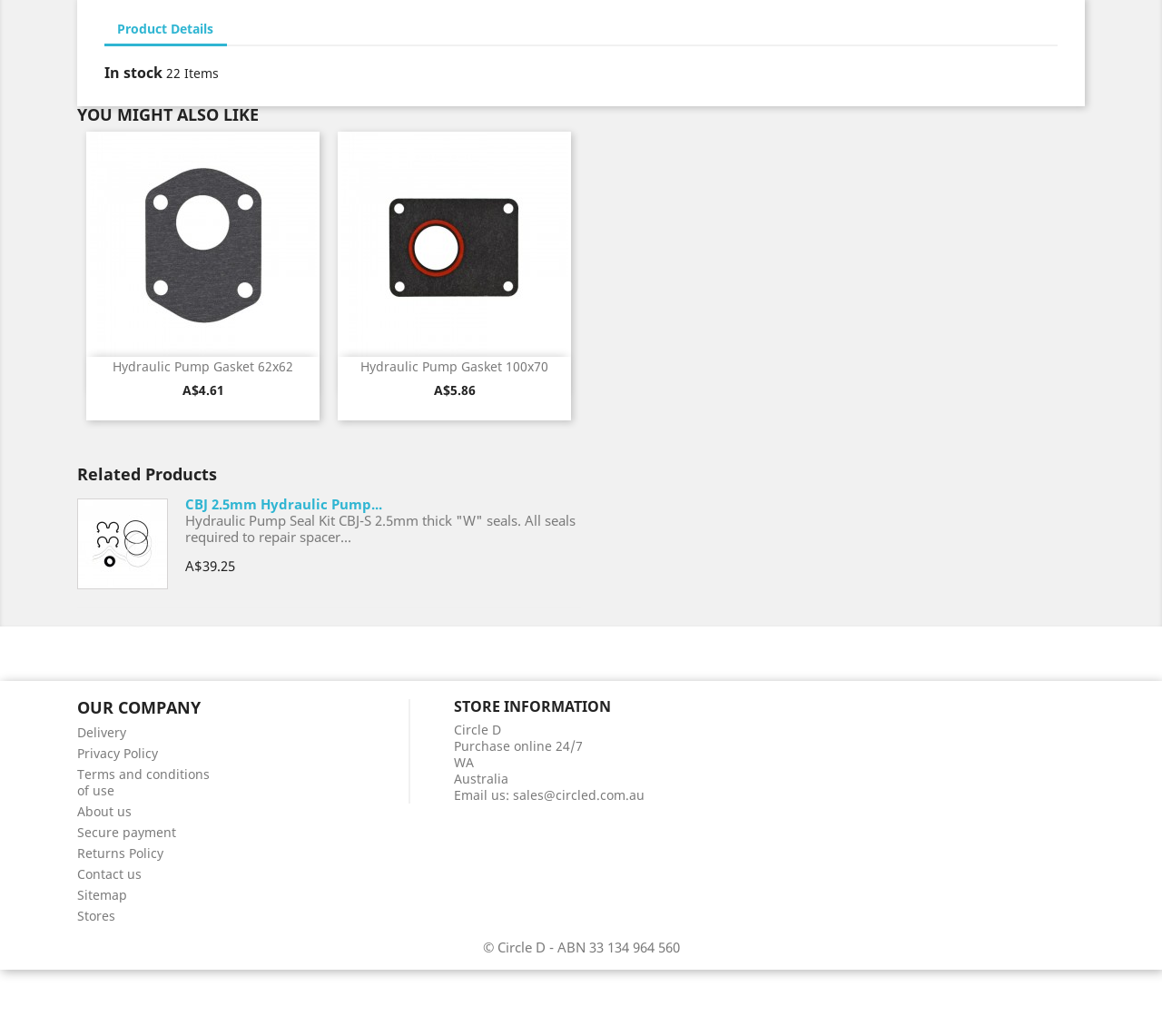Locate the bounding box coordinates of the clickable element to fulfill the following instruction: "Contact us". Provide the coordinates as four float numbers between 0 and 1 in the format [left, top, right, bottom].

[0.066, 0.835, 0.122, 0.851]